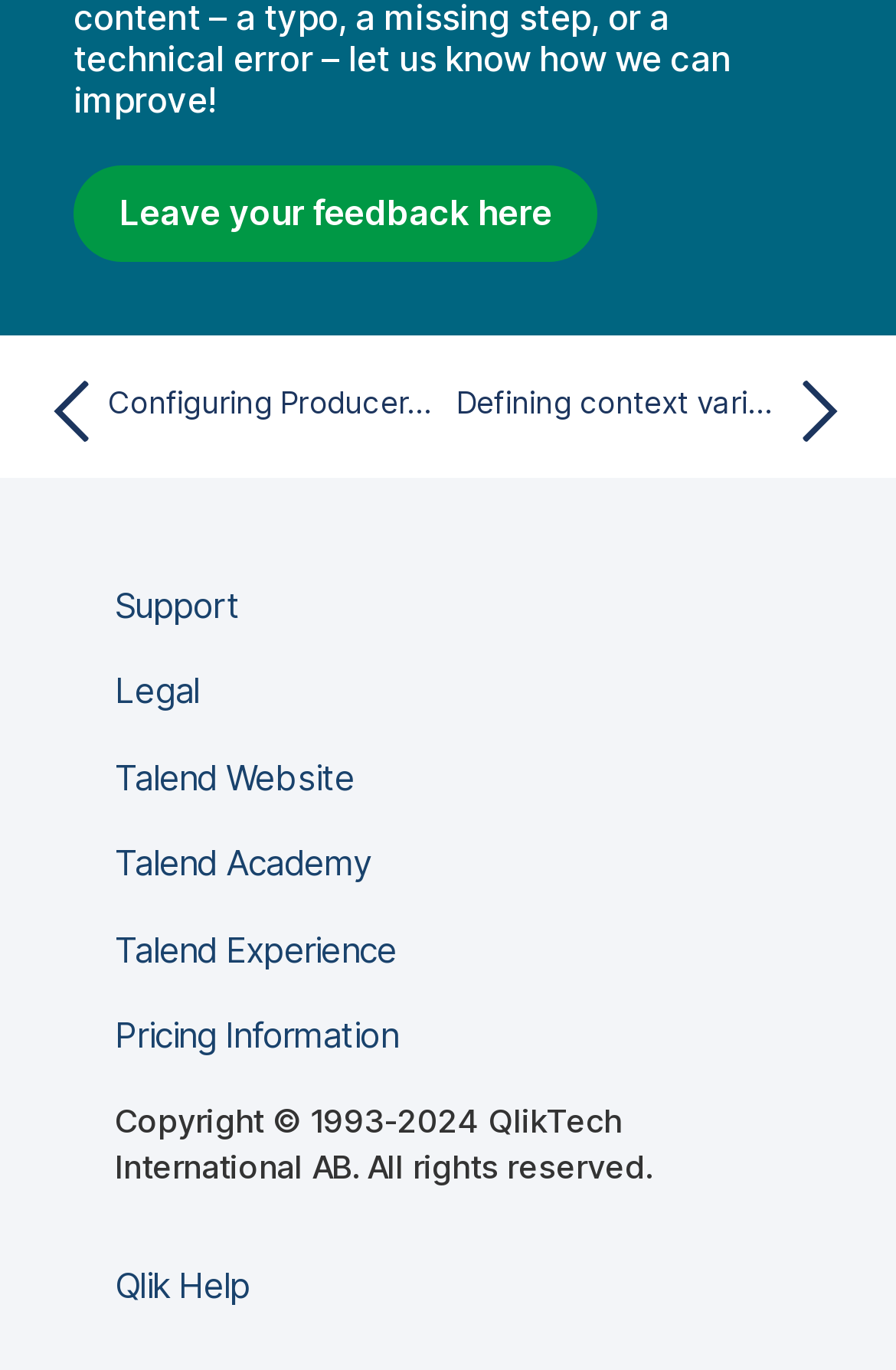Respond to the following question using a concise word or phrase: 
How many links are there in the footer section?

7